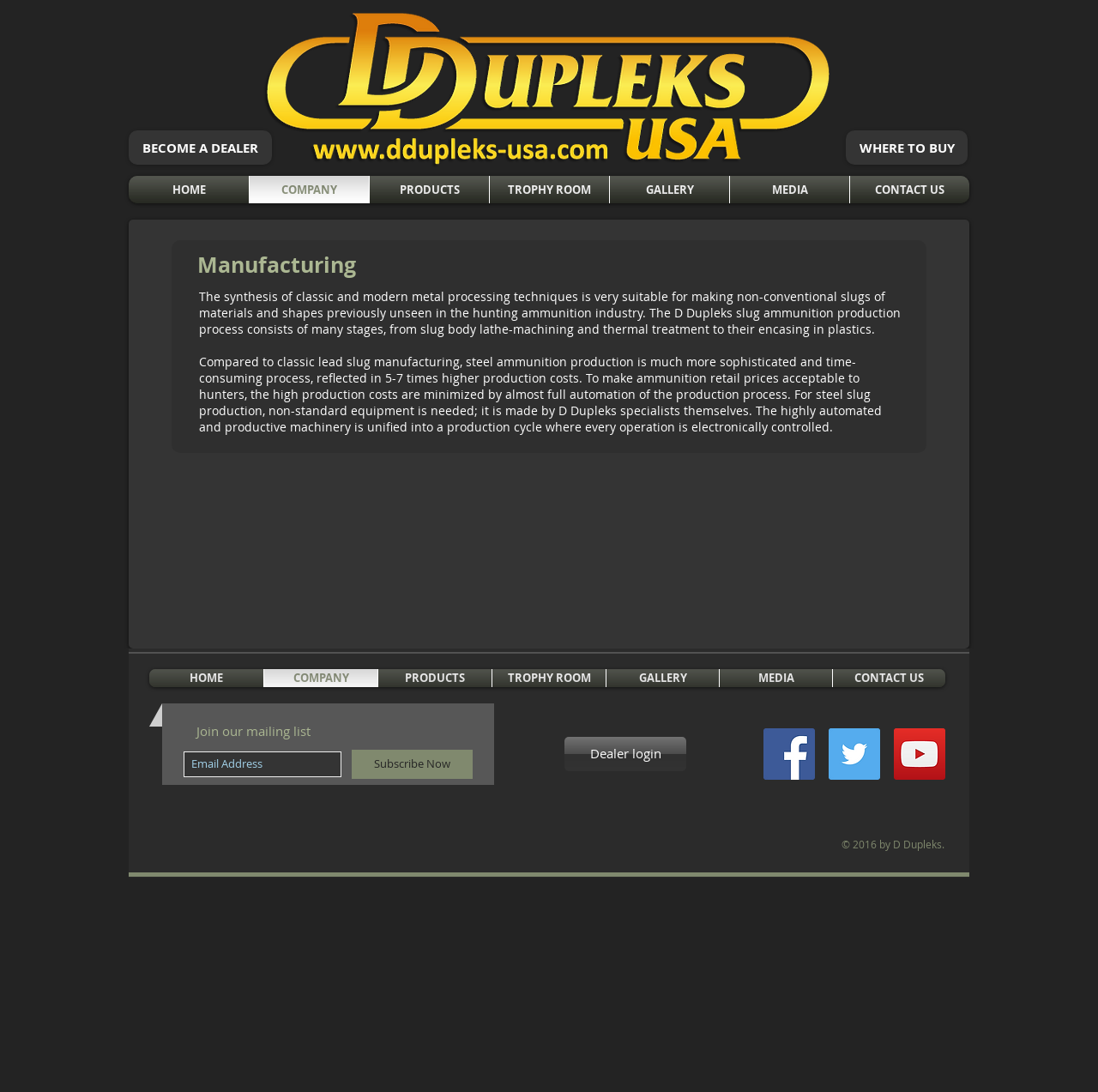Please identify the bounding box coordinates of the element's region that needs to be clicked to fulfill the following instruction: "Click the DDupleks USA logo". The bounding box coordinates should consist of four float numbers between 0 and 1, i.e., [left, top, right, bottom].

[0.236, 0.0, 0.762, 0.158]